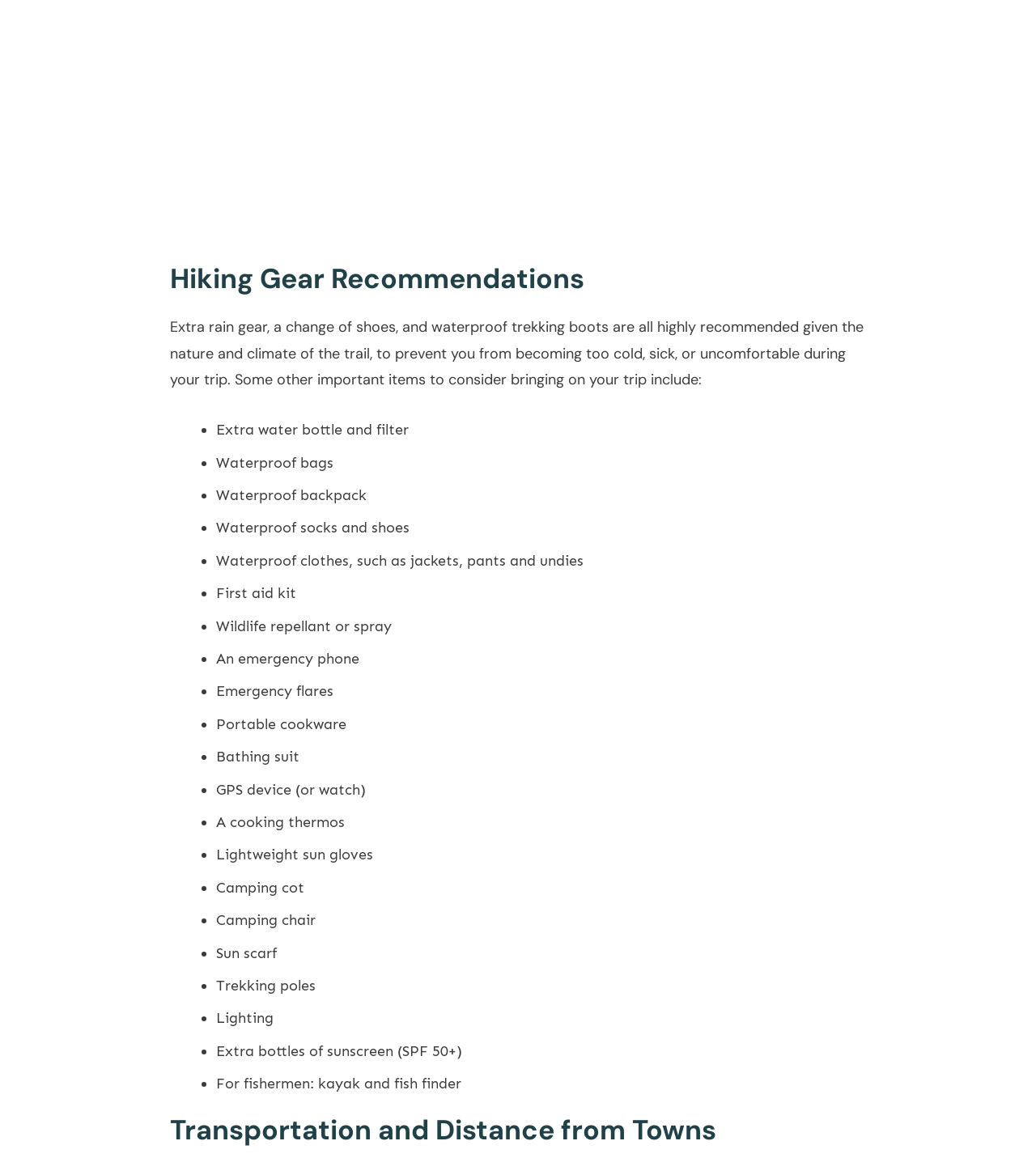What is the purpose of bringing a first aid kit?
Carefully analyze the image and provide a thorough answer to the question.

The webpage lists a first aid kit as one of the essential items to bring on the trip, implying that it is necessary for emergency situations.